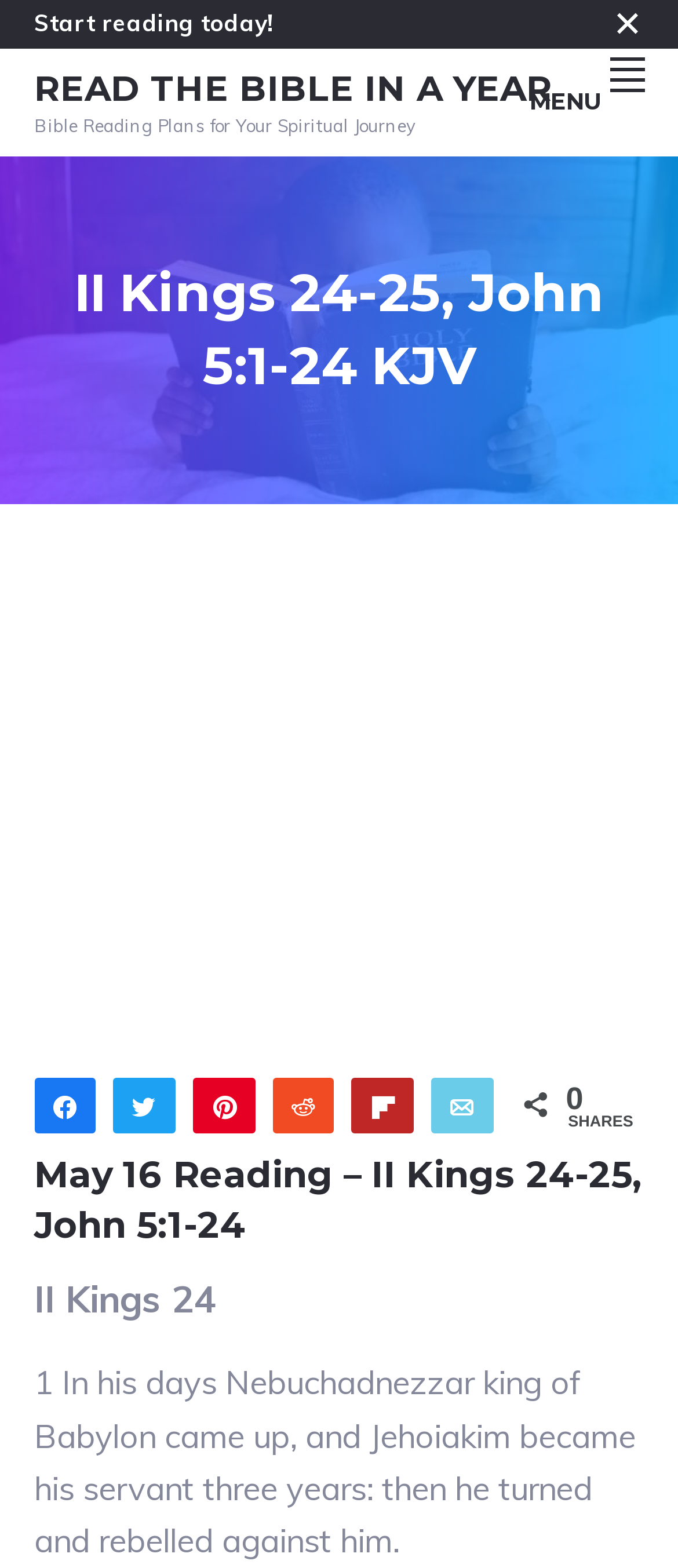Please identify the bounding box coordinates of the clickable region that I should interact with to perform the following instruction: "Click the 'MENU' button". The coordinates should be expressed as four float numbers between 0 and 1, i.e., [left, top, right, bottom].

[0.781, 0.031, 0.95, 0.098]